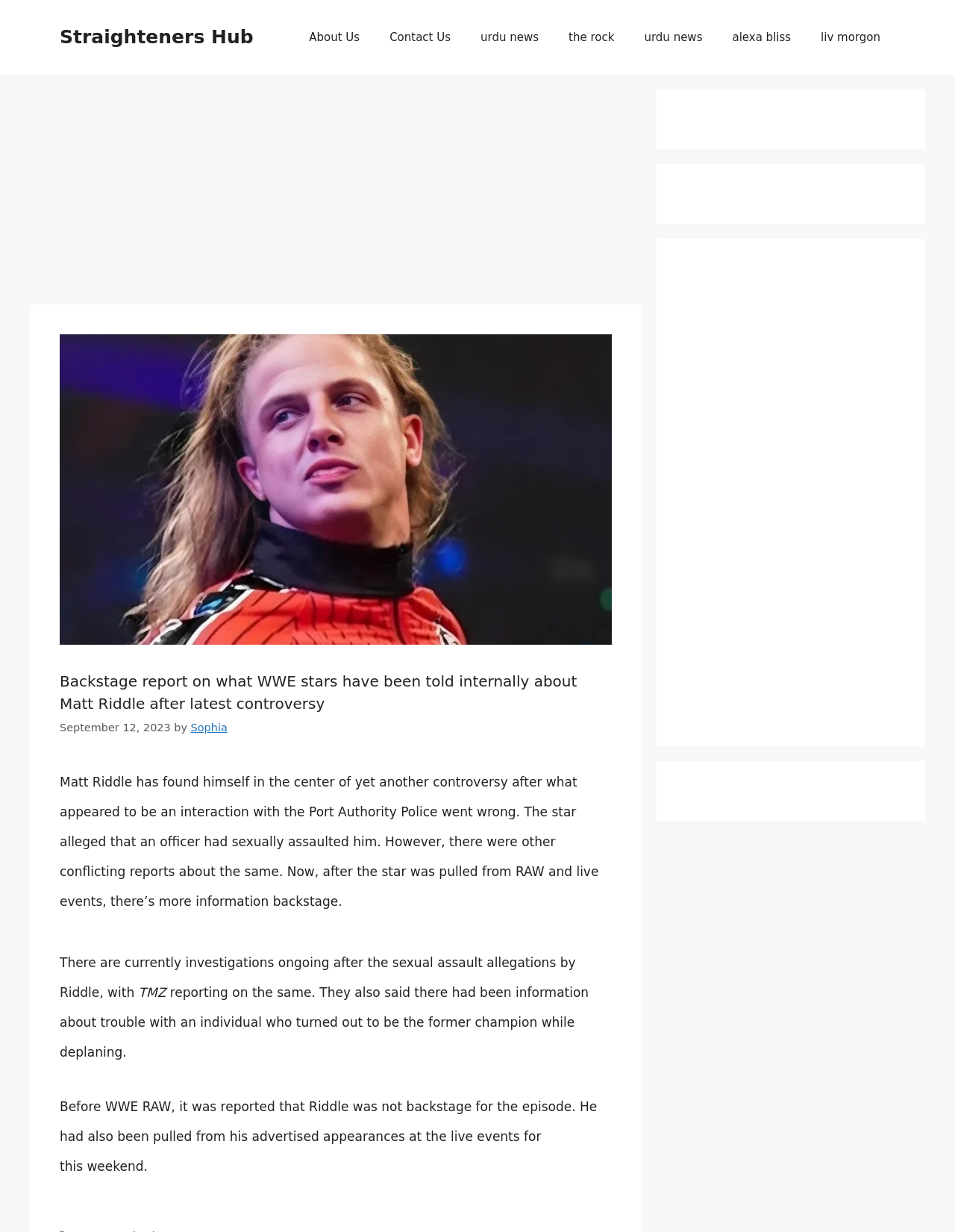Using the format (top-left x, top-left y, bottom-right x, bottom-right y), provide the bounding box coordinates for the described UI element. All values should be floating point numbers between 0 and 1: alexa bliss

[0.751, 0.012, 0.844, 0.048]